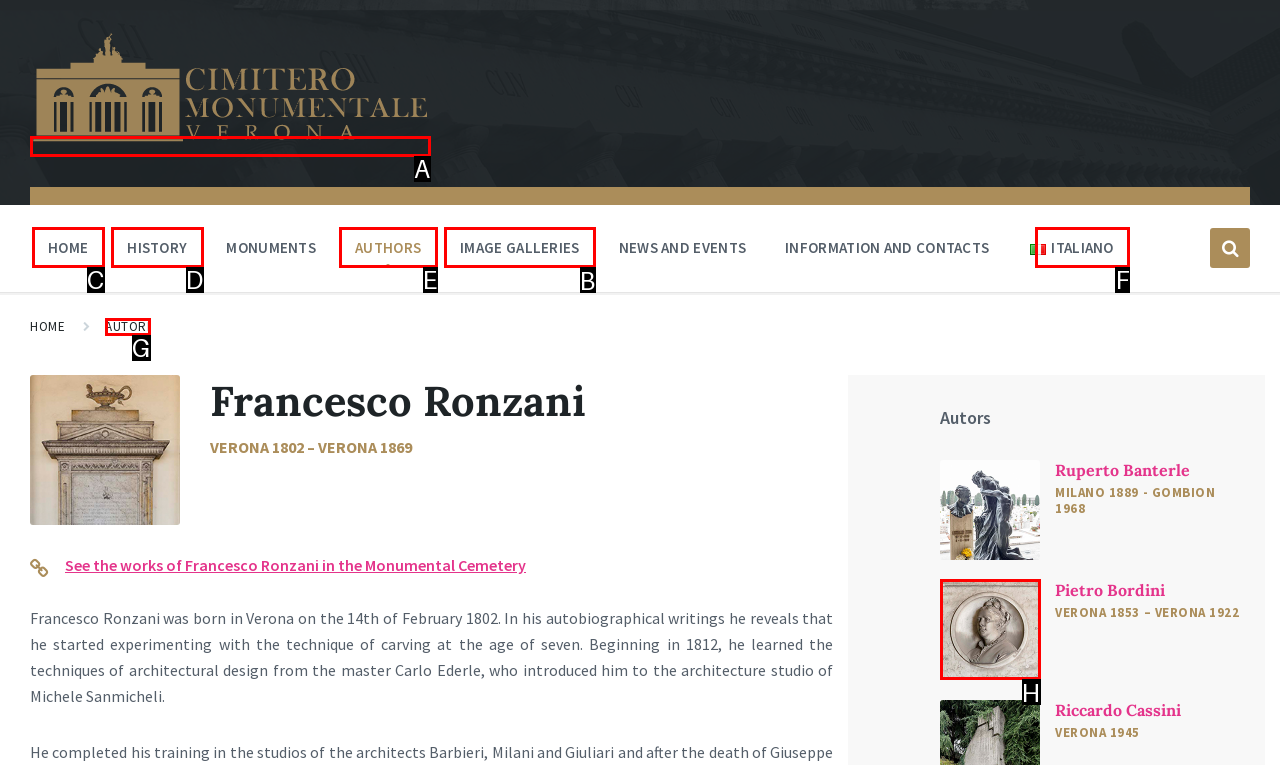From the given options, tell me which letter should be clicked to complete this task: Go to the IMAGE GALLERIES page
Answer with the letter only.

B